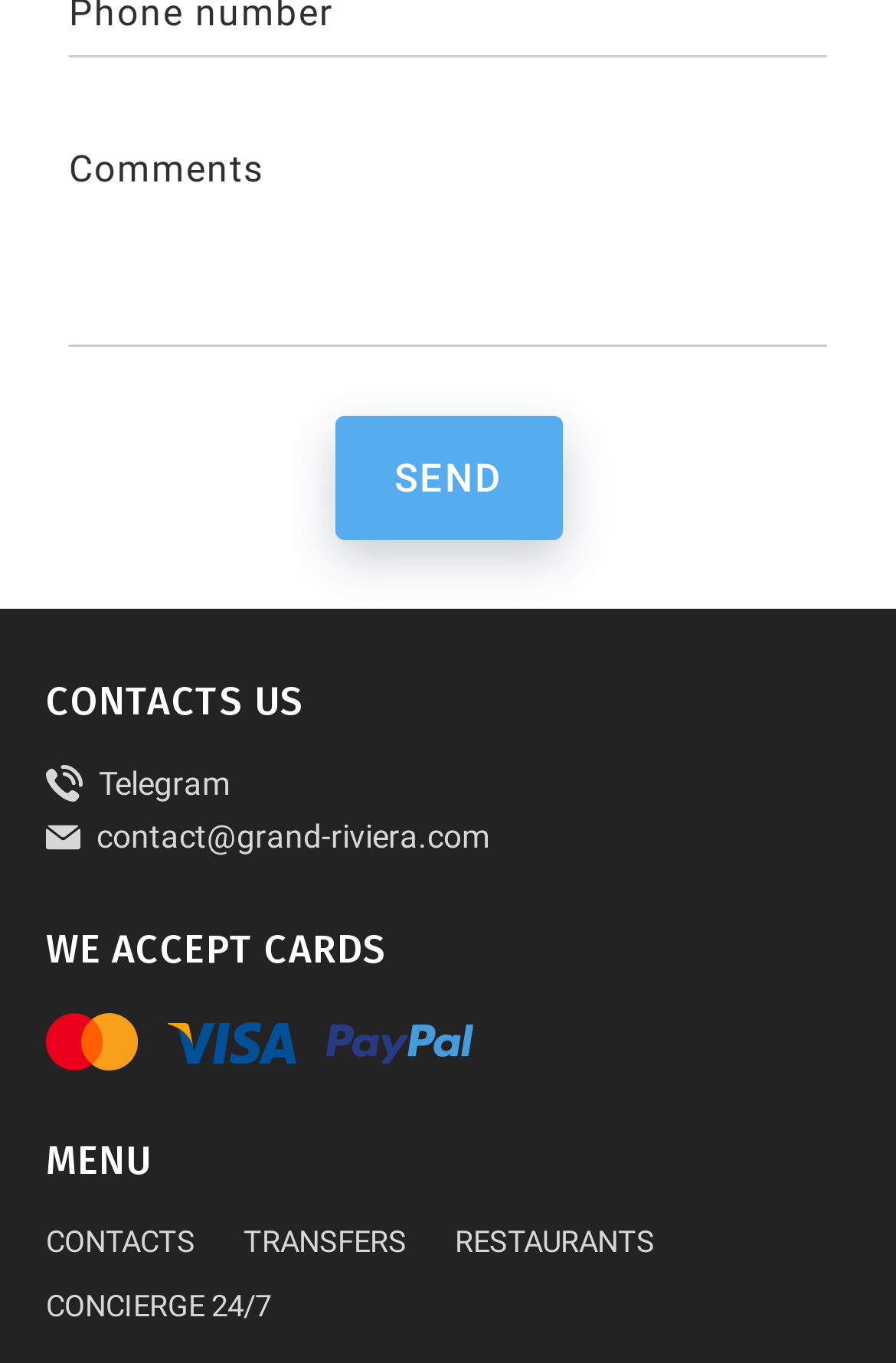Find and specify the bounding box coordinates that correspond to the clickable region for the instruction: "visit the Telegram page".

[0.051, 0.561, 0.256, 0.588]